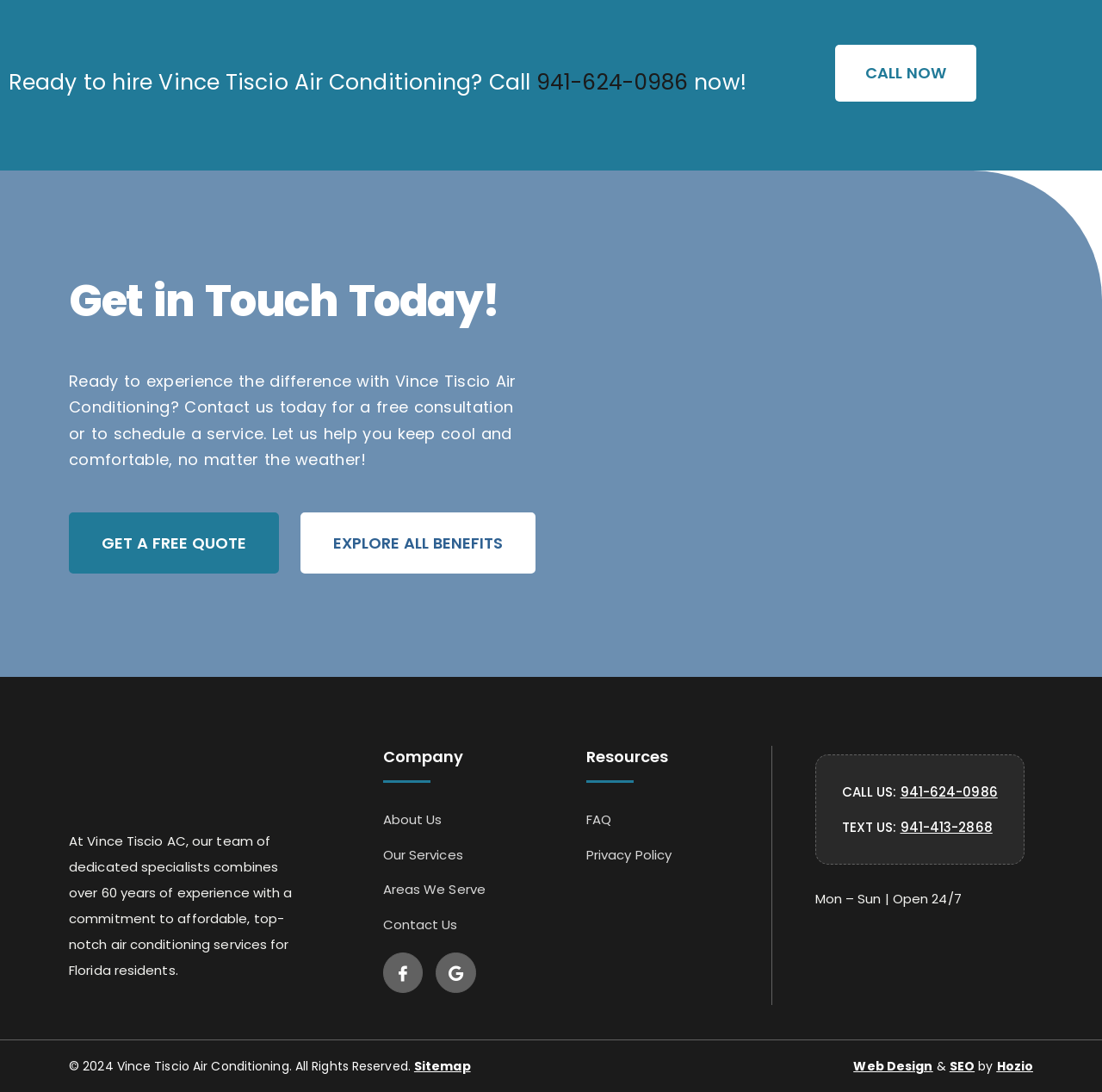Identify the bounding box coordinates of the area that should be clicked in order to complete the given instruction: "Contact Vince Tiscio Air Conditioning". The bounding box coordinates should be four float numbers between 0 and 1, i.e., [left, top, right, bottom].

[0.758, 0.041, 0.886, 0.093]